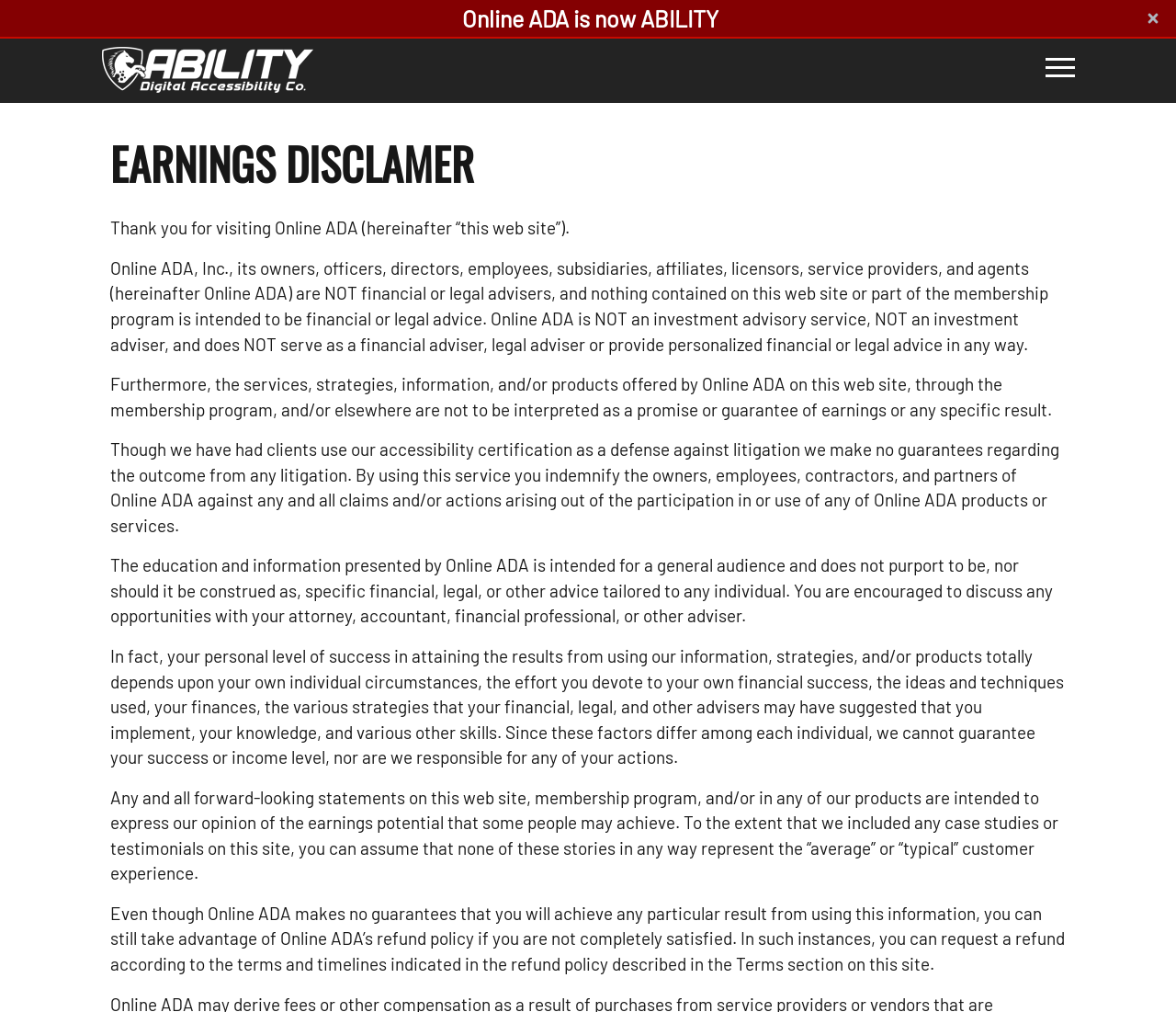Answer the following in one word or a short phrase: 
Who is responsible for the outcome of using Online ADA's products or services?

The user